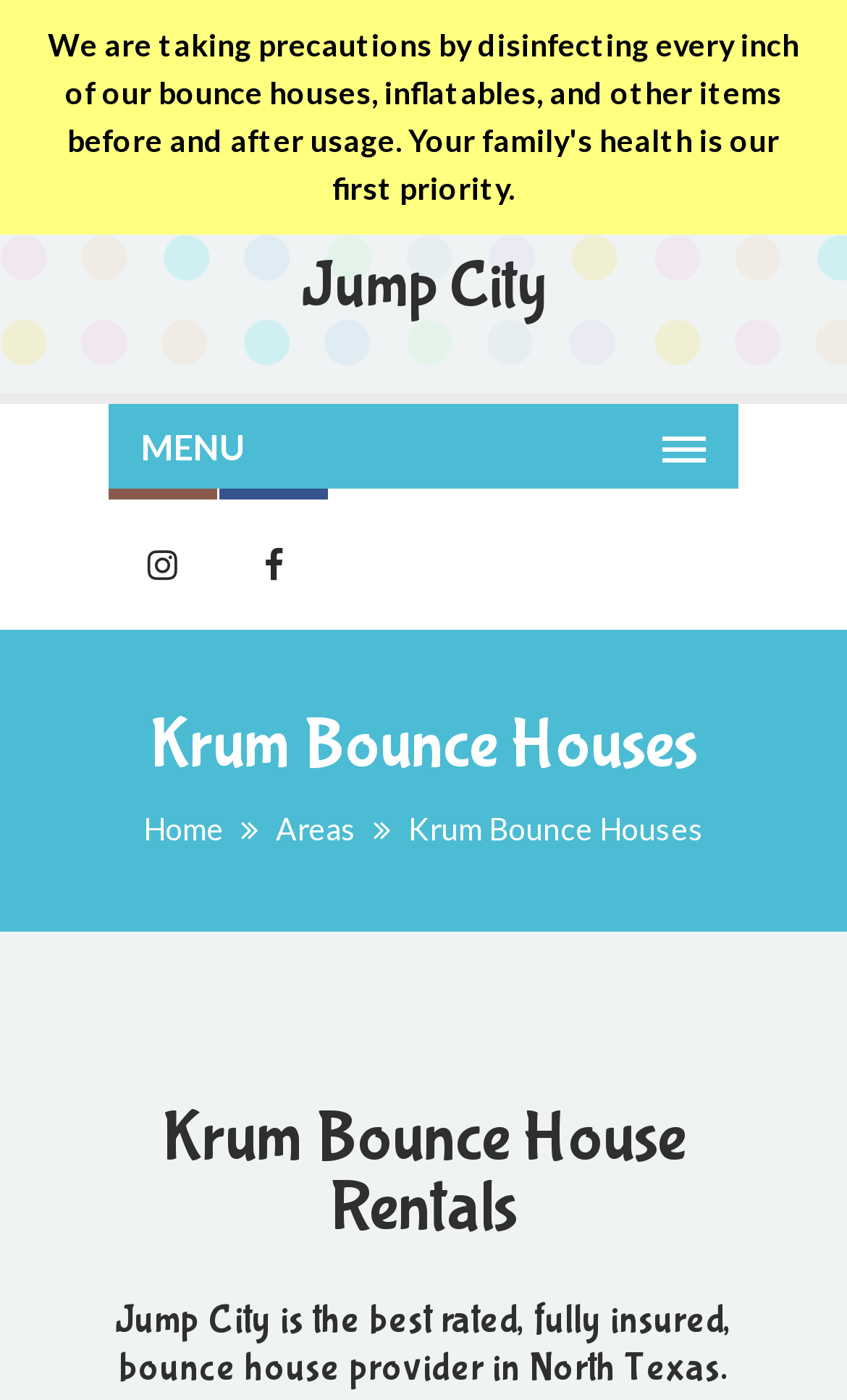Please provide a detailed answer to the question below by examining the image:
What is the type of content on the webpage?

By looking at the webpage, I can see that it is about bounce house rentals, with headings like 'Krum Bounce Houses' and 'Krum Bounce House Rentals', and a description that talks about the provider of bounce house rentals.